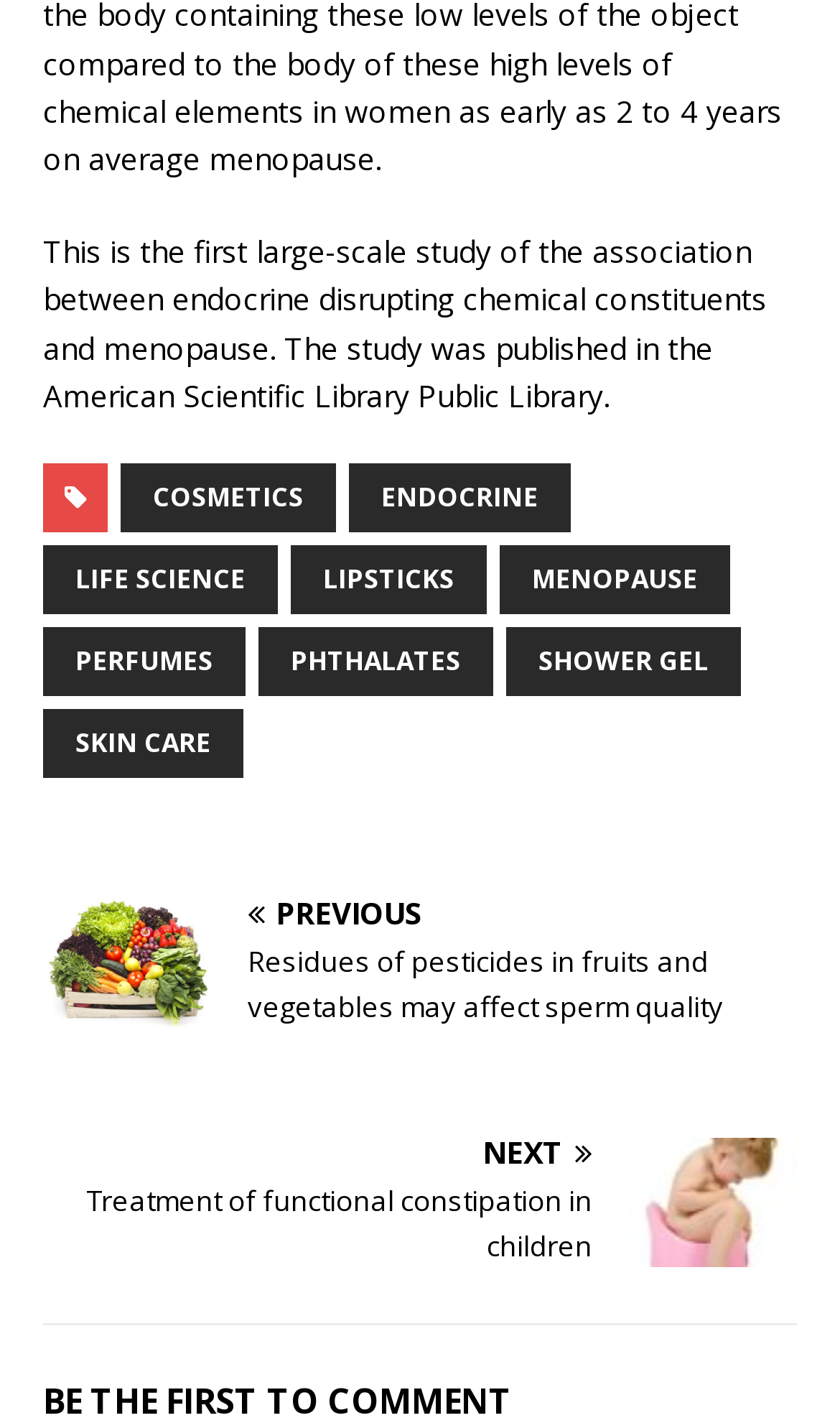Specify the bounding box coordinates of the area that needs to be clicked to achieve the following instruction: "Read about MENOPAUSE".

[0.595, 0.384, 0.869, 0.432]